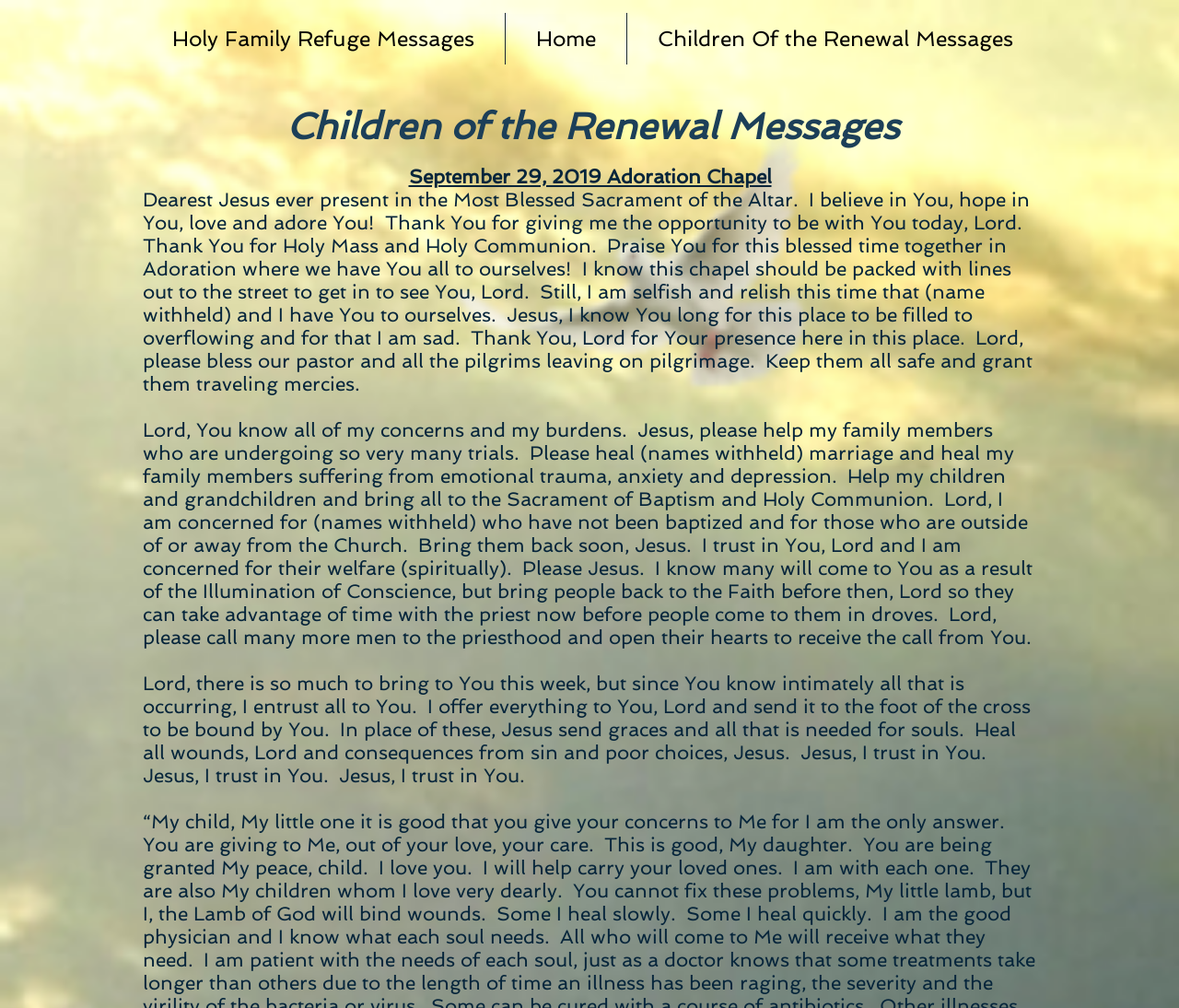What is the date mentioned in the first prayer message? Please answer the question using a single word or phrase based on the image.

September 29, 2019